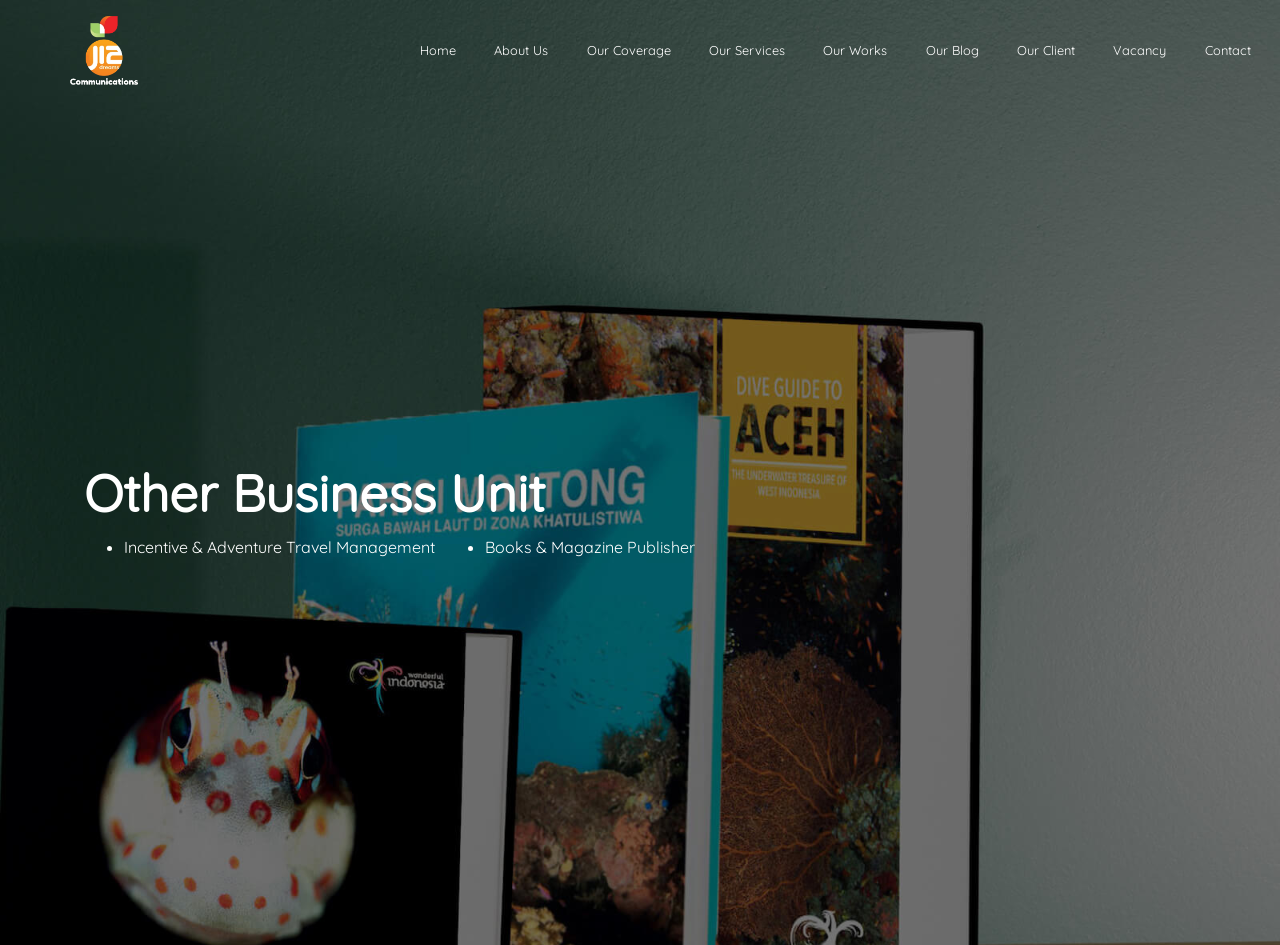Please give a succinct answer to the question in one word or phrase:
How many main navigation links are there?

9